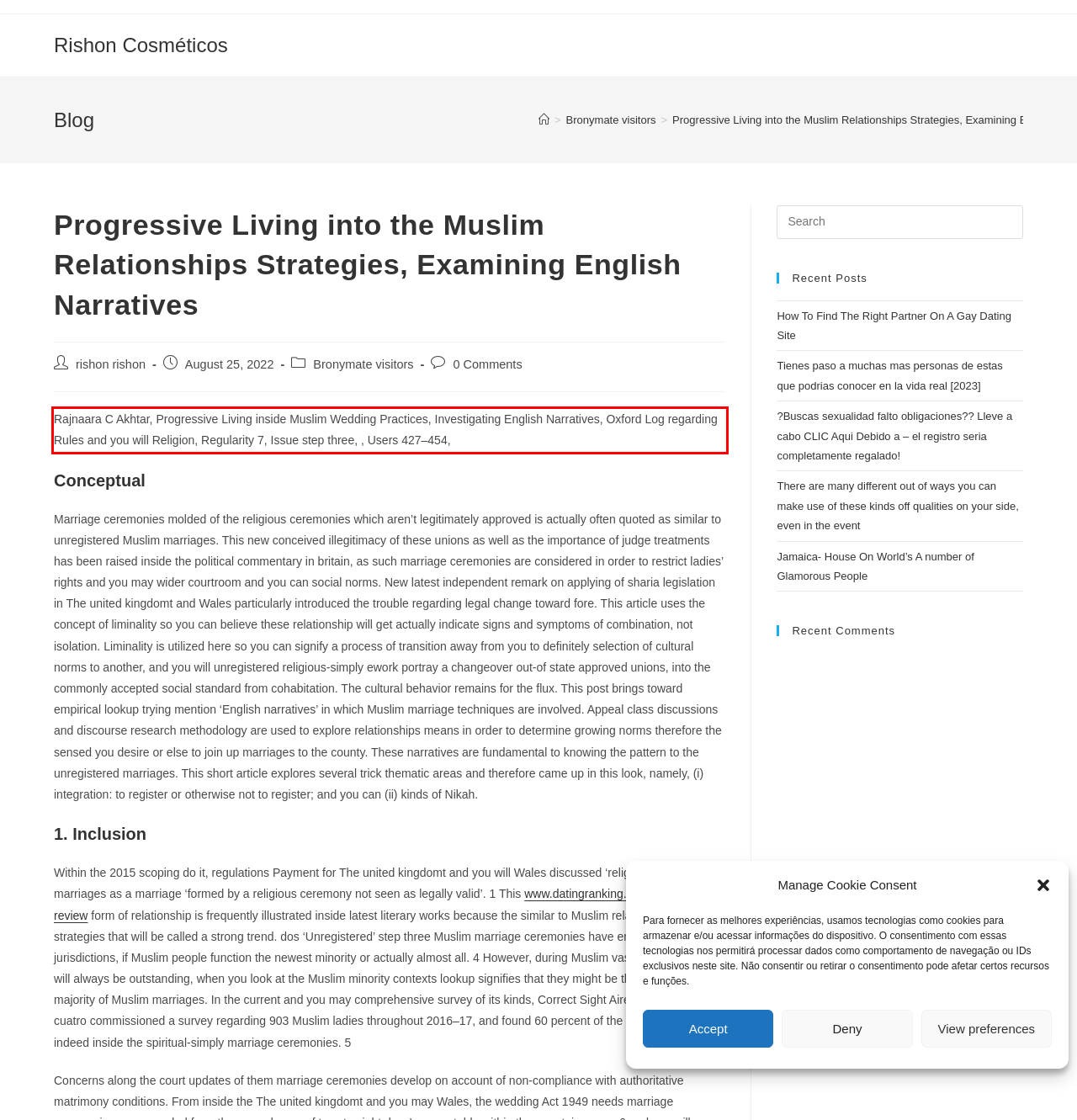Please take the screenshot of the webpage, find the red bounding box, and generate the text content that is within this red bounding box.

Rajnaara C Akhtar, Progressive Living inside Muslim Wedding Practices, Investigating English Narratives, Oxford Log regarding Rules and you will Religion, Regularity 7, Issue step three, , Users 427–454,